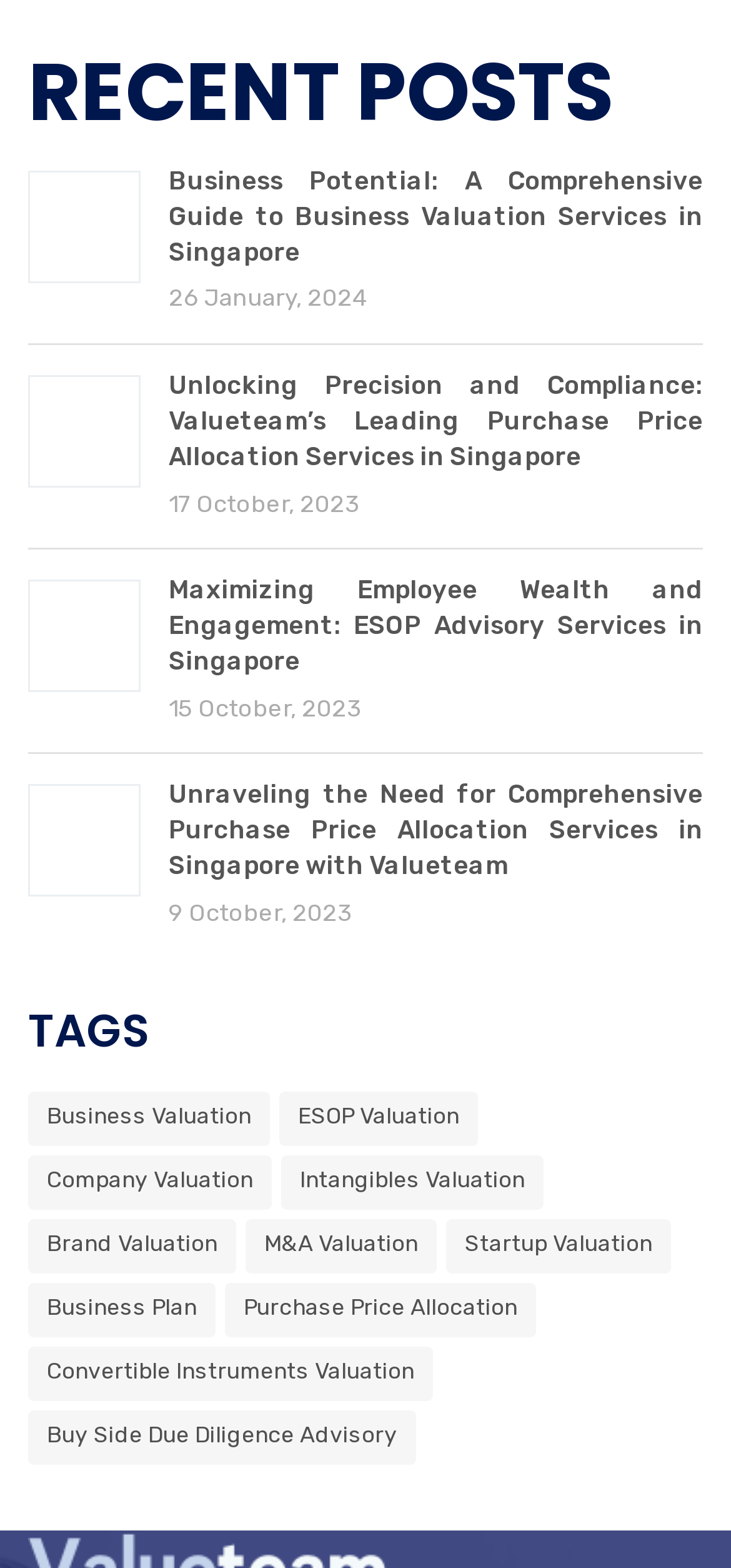What is the date of the third post?
Look at the image and respond with a one-word or short phrase answer.

15 October, 2023